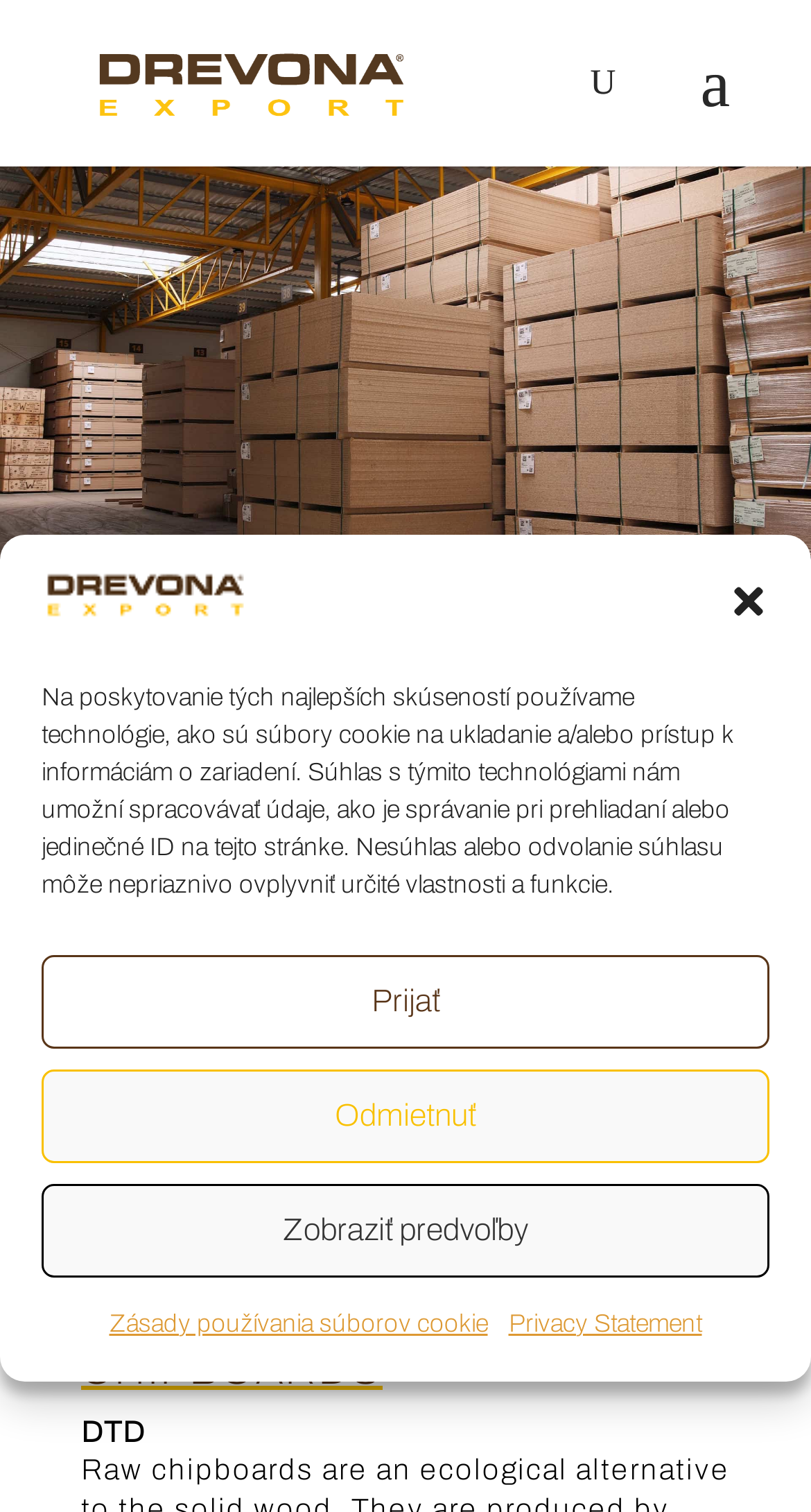Using the given element description, provide the bounding box coordinates (top-left x, top-left y, bottom-right x, bottom-right y) for the corresponding UI element in the screenshot: Privacy Statement

[0.627, 0.858, 0.865, 0.893]